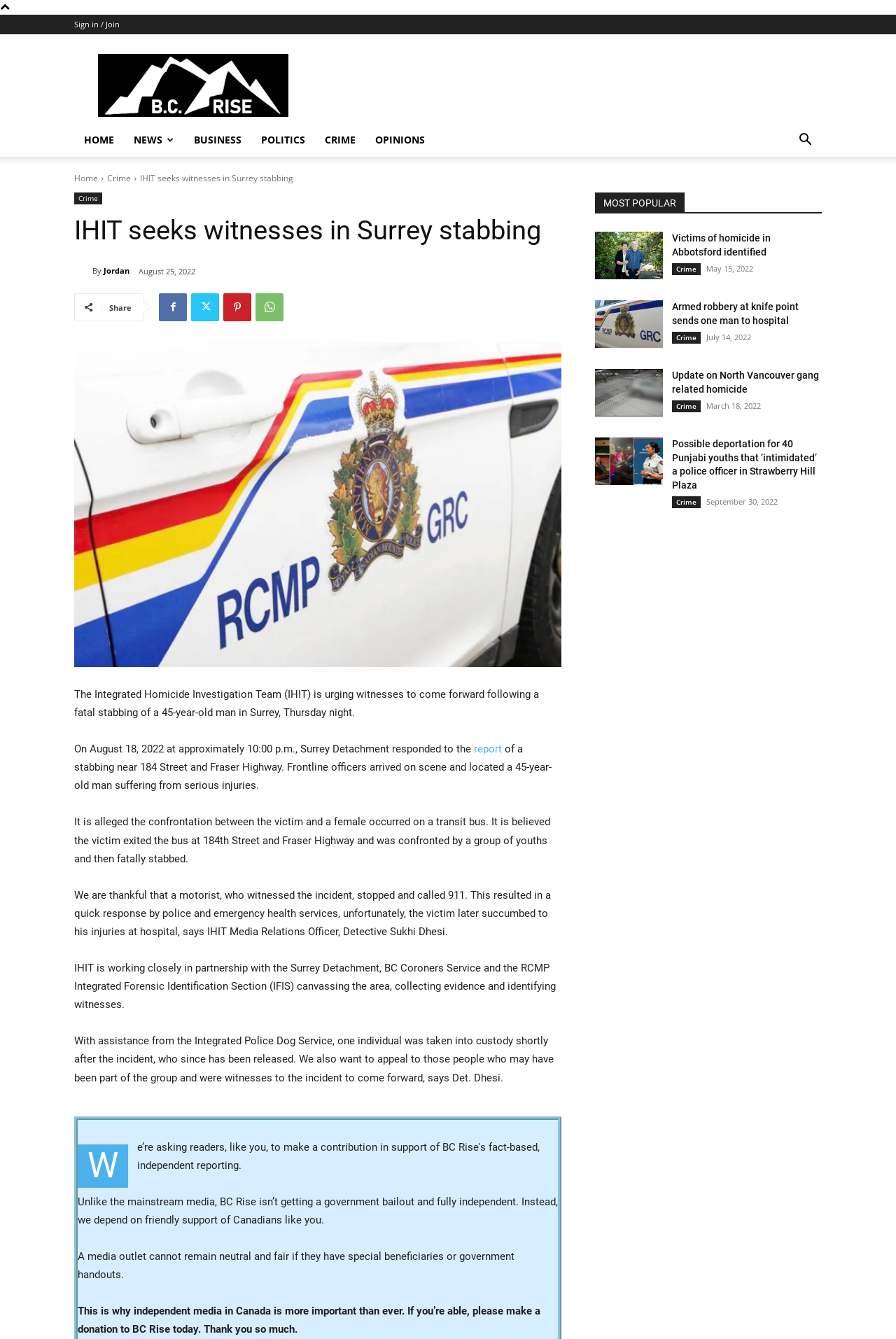How many links are in the top navigation bar?
Can you give a detailed and elaborate answer to the question?

I counted the links in the top navigation bar, which are 'Sign in / Join', 'HOME', 'NEWS', 'BUSINESS', 'POLITICS', 'CRIME', and 'OPINIONS'. There are 7 links in total.